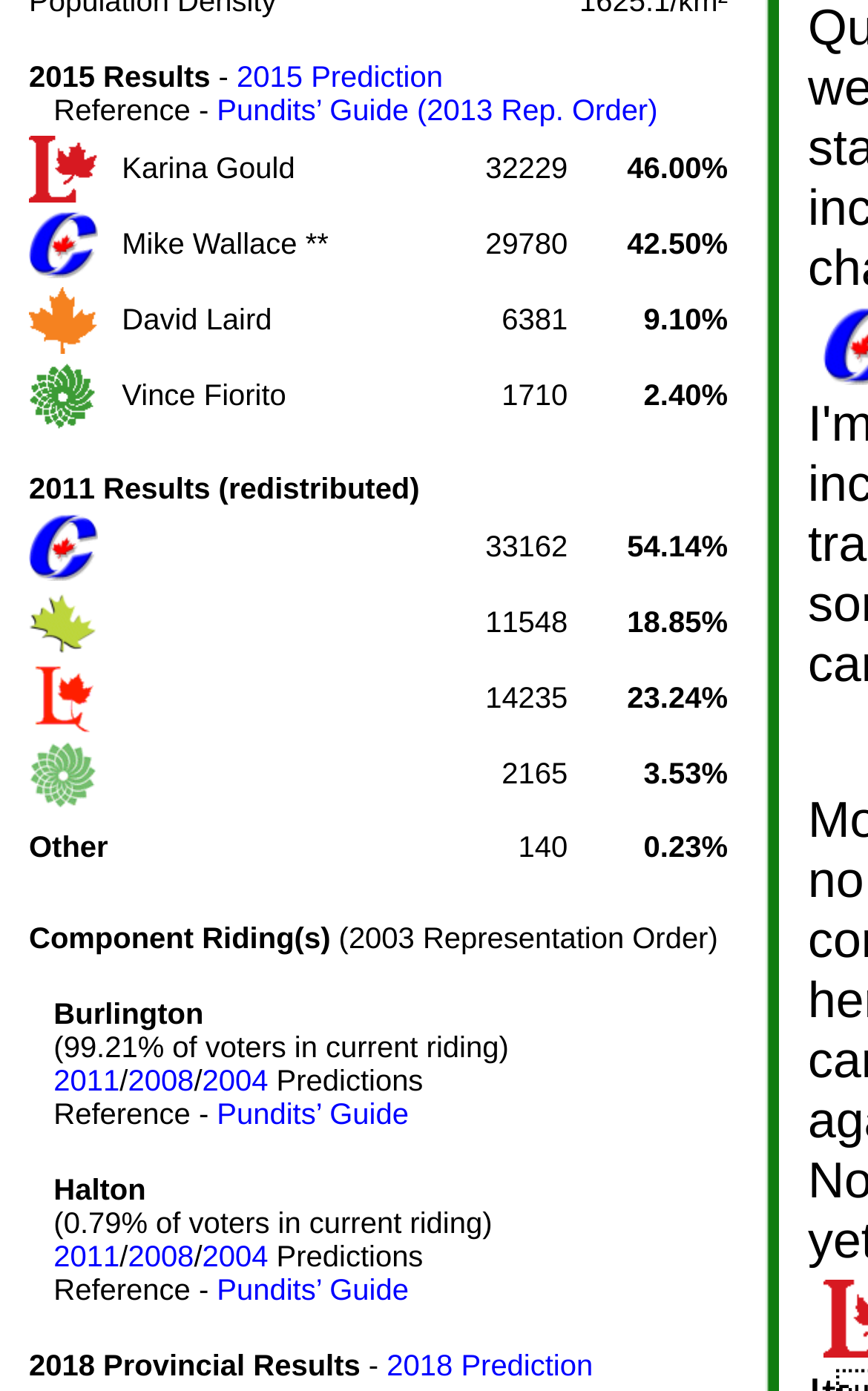Please provide a brief answer to the question using only one word or phrase: 
What is the redistributed result for 2011?

2011 Results (redistributed)